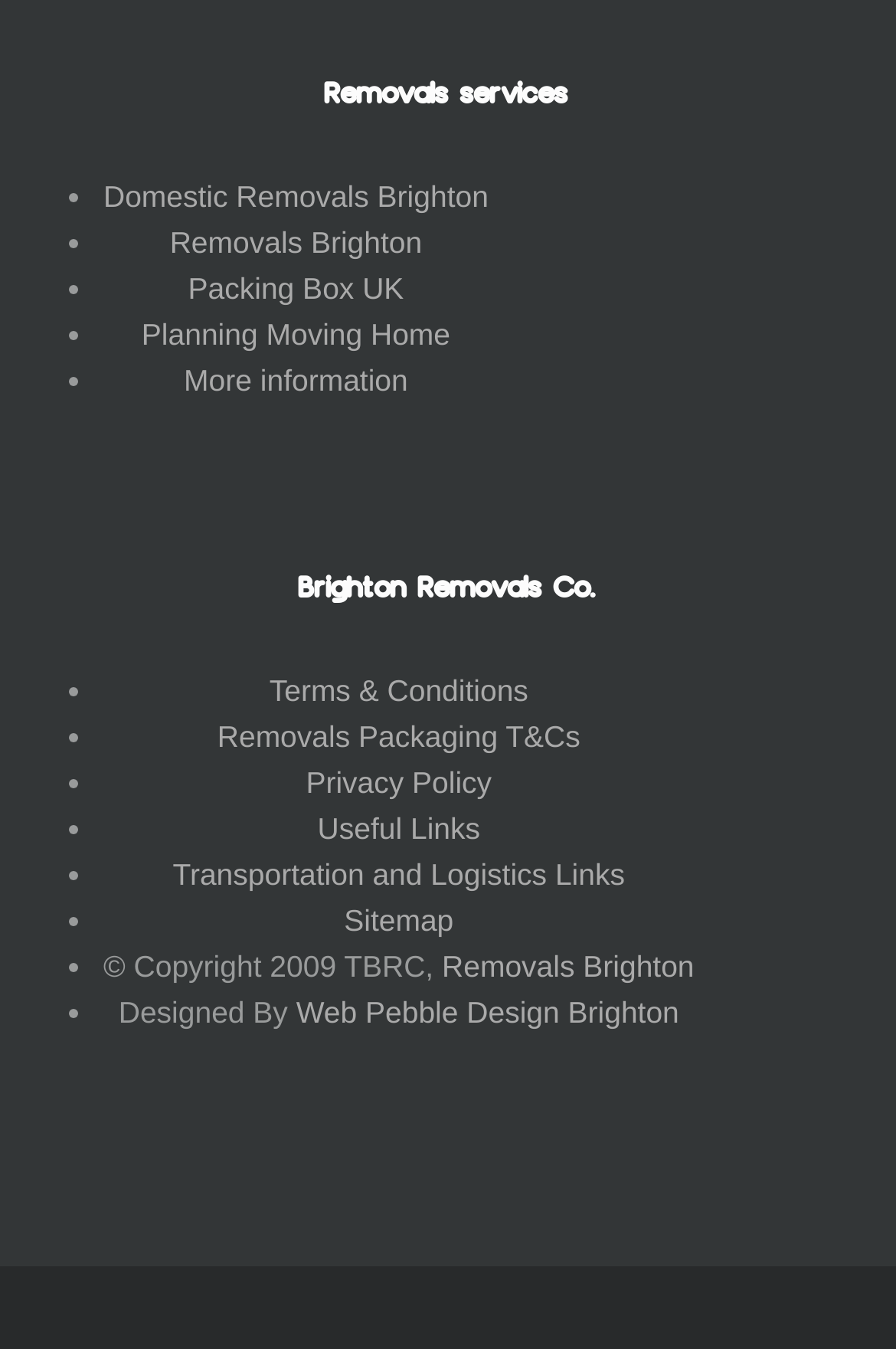Specify the bounding box coordinates of the element's region that should be clicked to achieve the following instruction: "View Removals Brighton". The bounding box coordinates consist of four float numbers between 0 and 1, in the format [left, top, right, bottom].

[0.189, 0.168, 0.471, 0.193]